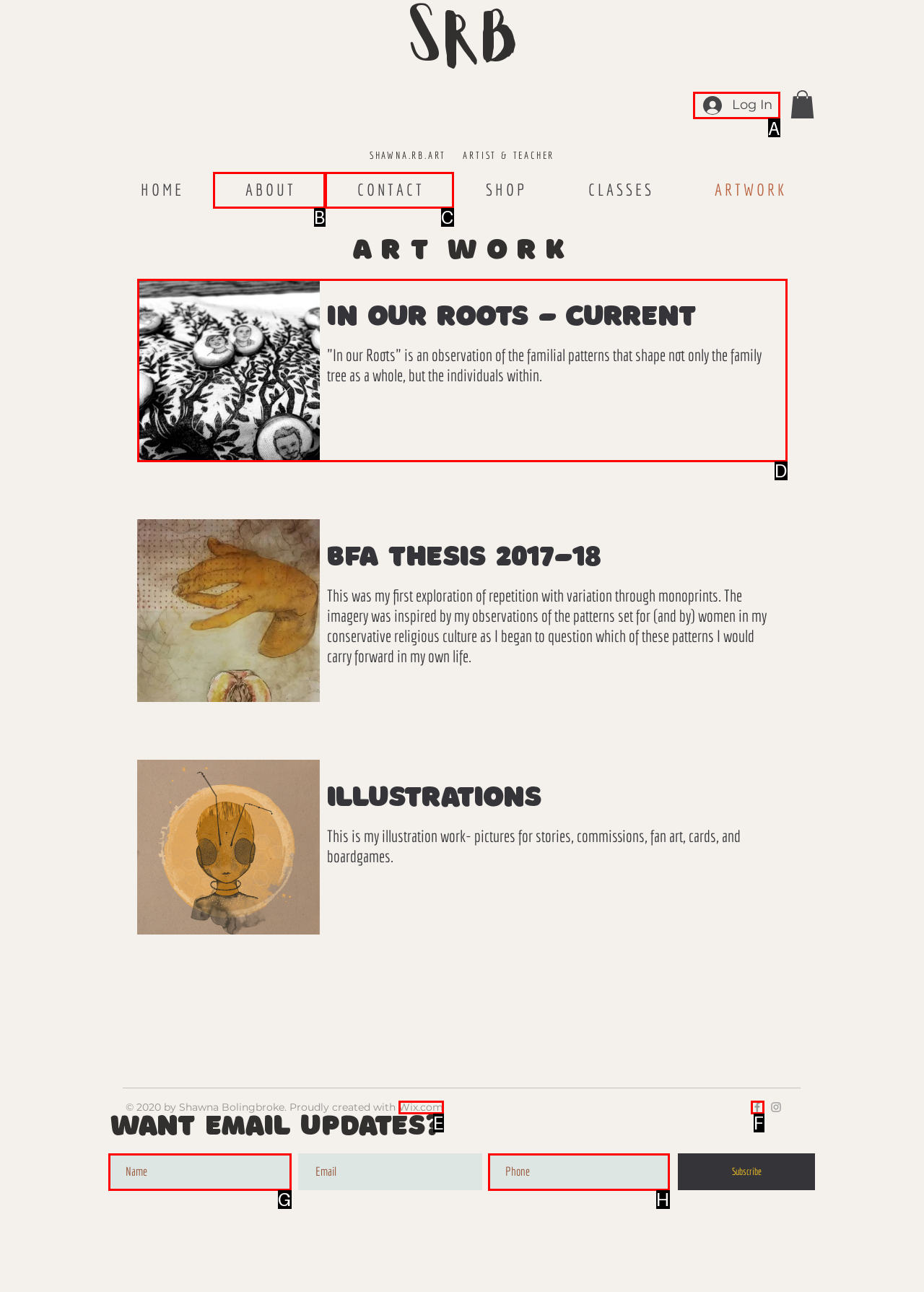From the given choices, which option should you click to complete this task: Click the Log In button? Answer with the letter of the correct option.

A